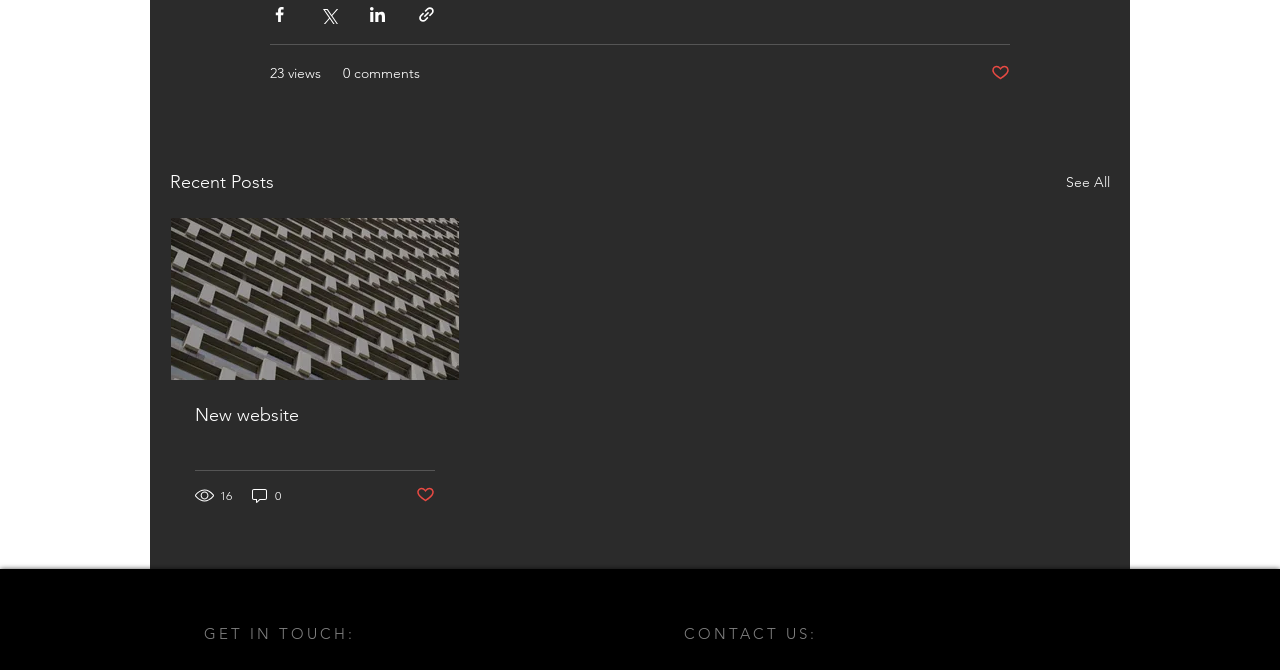What is the purpose of the buttons at the top?
Answer the question based on the image using a single word or a brief phrase.

Share posts